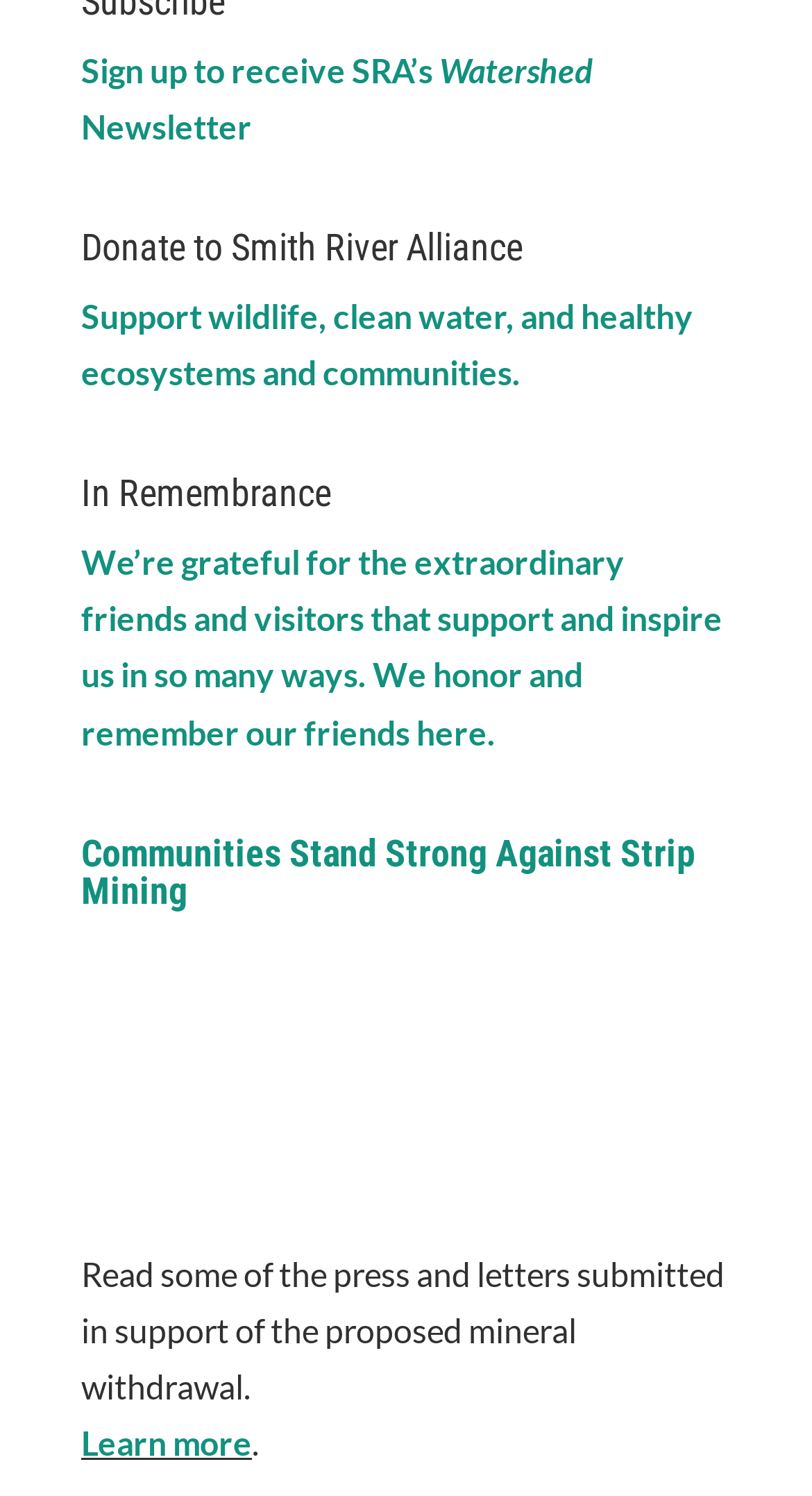Using the webpage screenshot, find the UI element described by Learn more. Provide the bounding box coordinates in the format (top-left x, top-left y, bottom-right x, bottom-right y), ensuring all values are floating point numbers between 0 and 1.

[0.1, 0.951, 0.31, 0.978]